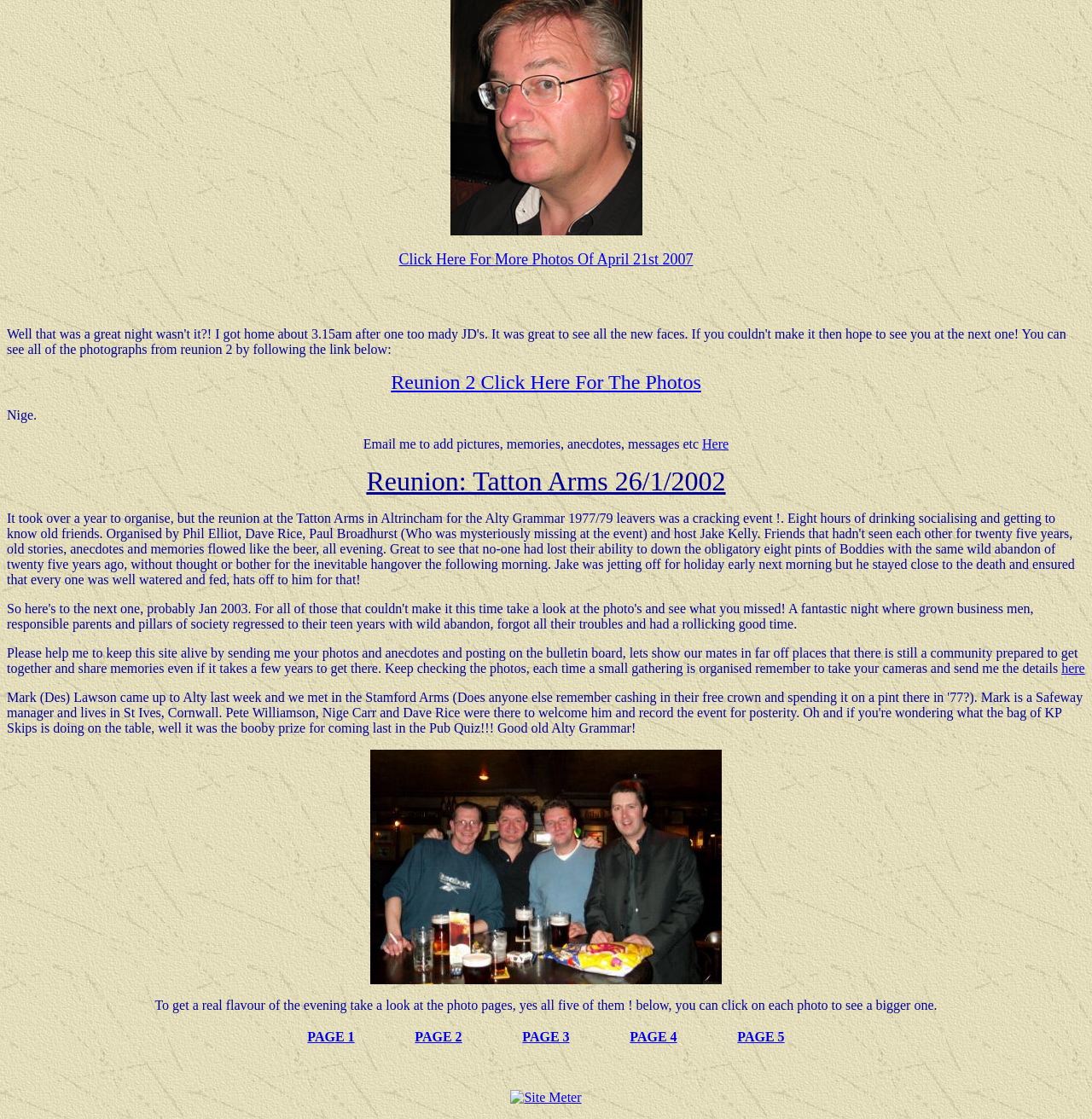Please identify the bounding box coordinates of the element's region that needs to be clicked to fulfill the following instruction: "View the article about Venice Canal Attack Suspect". The bounding box coordinates should consist of four float numbers between 0 and 1, i.e., [left, top, right, bottom].

None